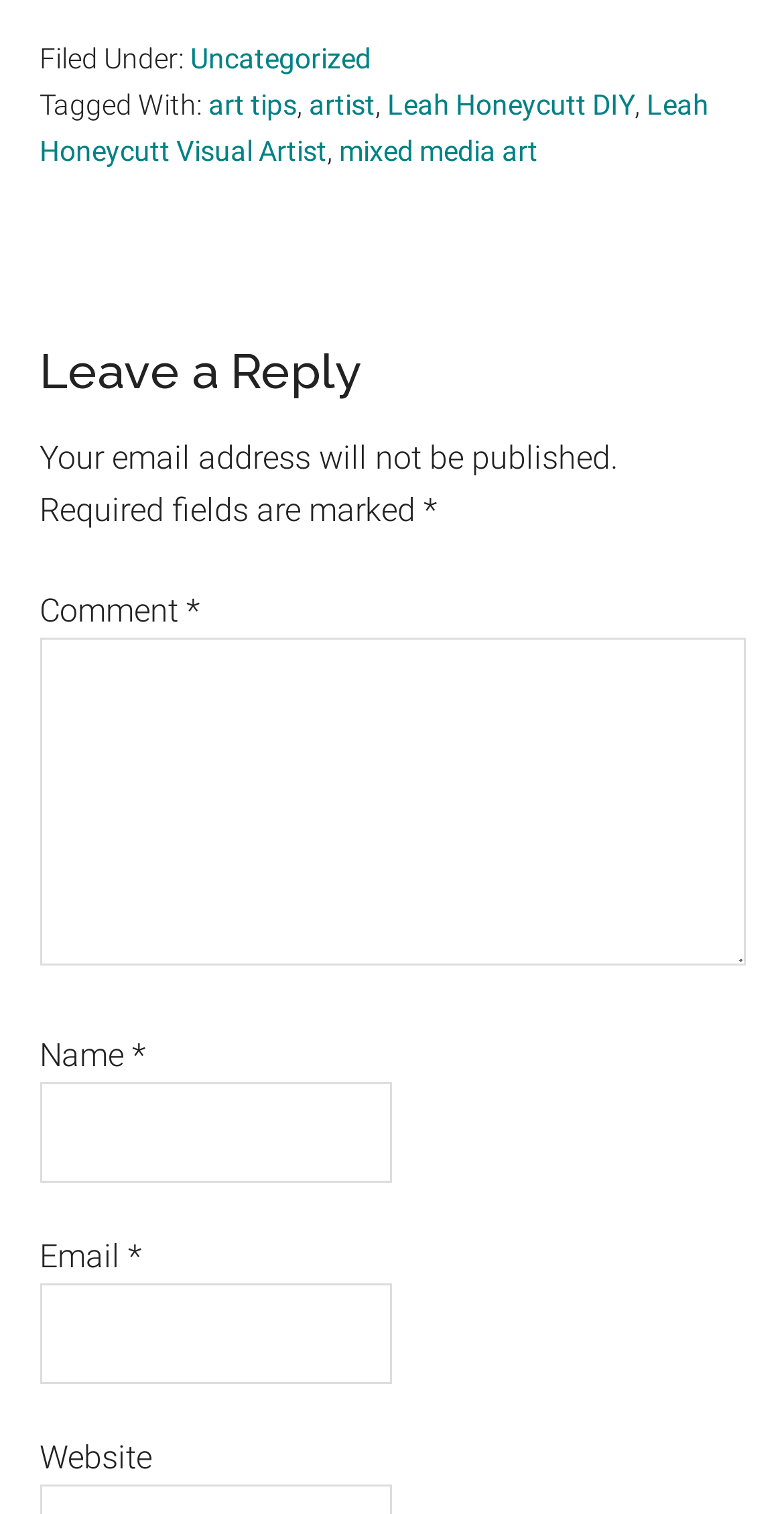Please find the bounding box coordinates of the element's region to be clicked to carry out this instruction: "Click on the 'art tips' link".

[0.265, 0.059, 0.378, 0.08]